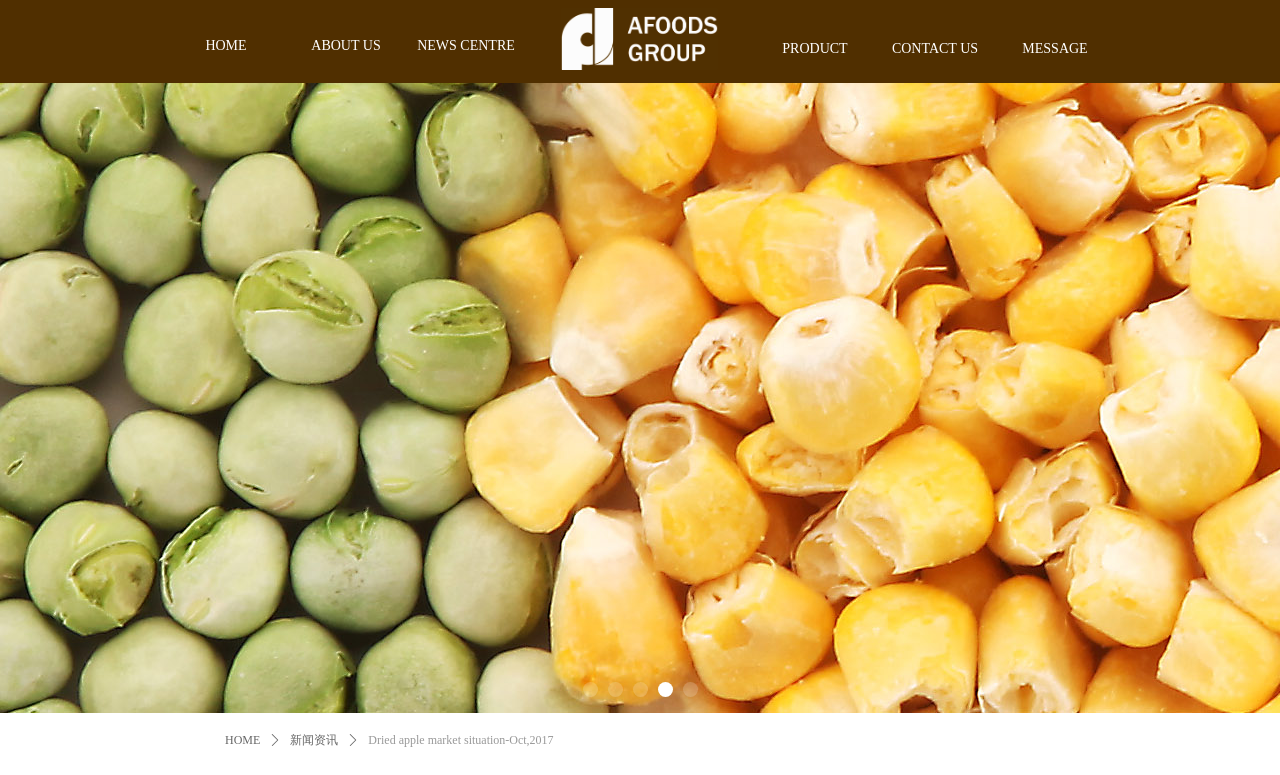Generate the text of the webpage's primary heading.

Dried apple market situation-Oct,2017